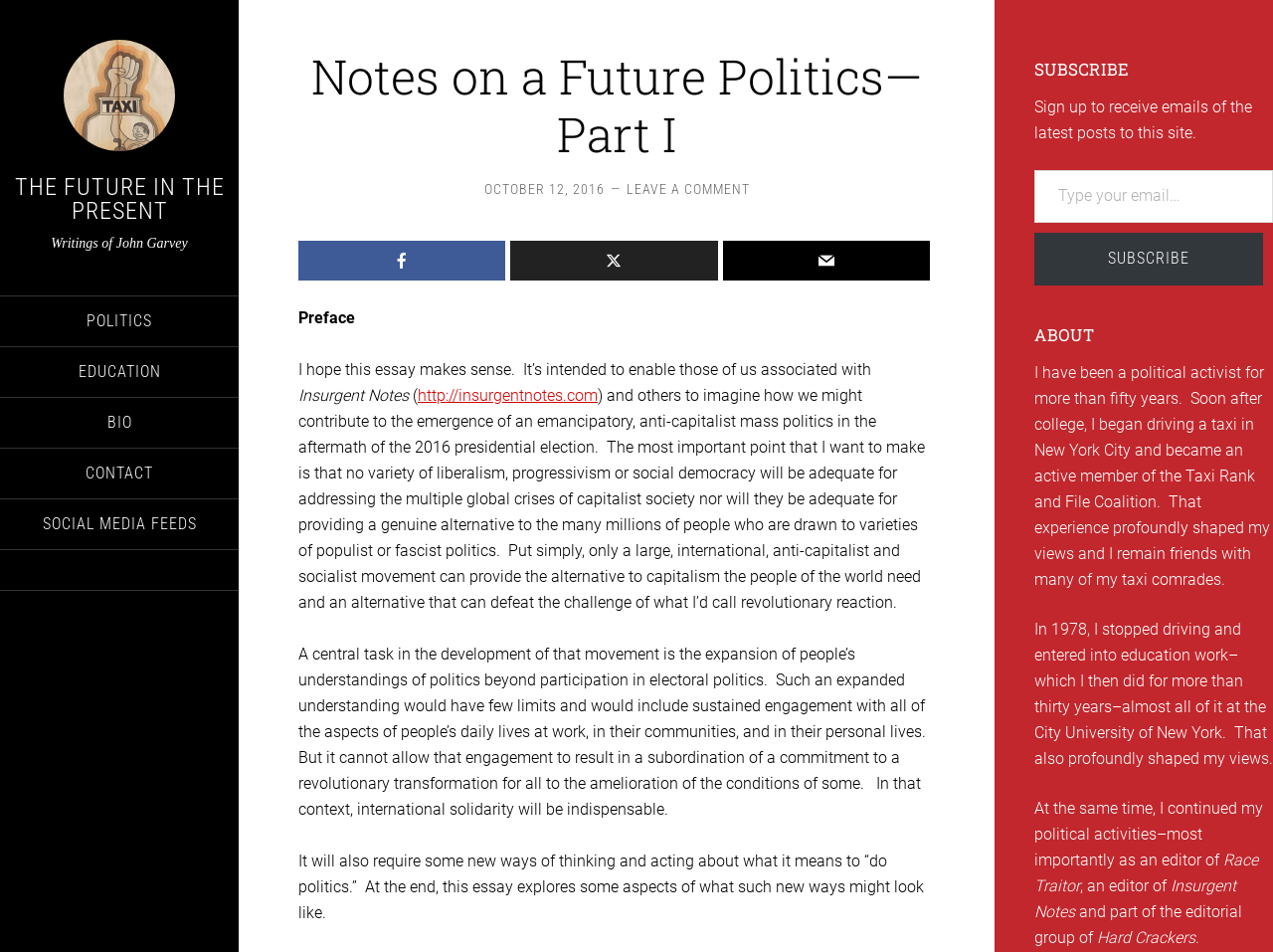Please provide the bounding box coordinates for the element that needs to be clicked to perform the following instruction: "Click the LEAVE A COMMENT link". The coordinates should be given as four float numbers between 0 and 1, i.e., [left, top, right, bottom].

[0.492, 0.19, 0.589, 0.207]